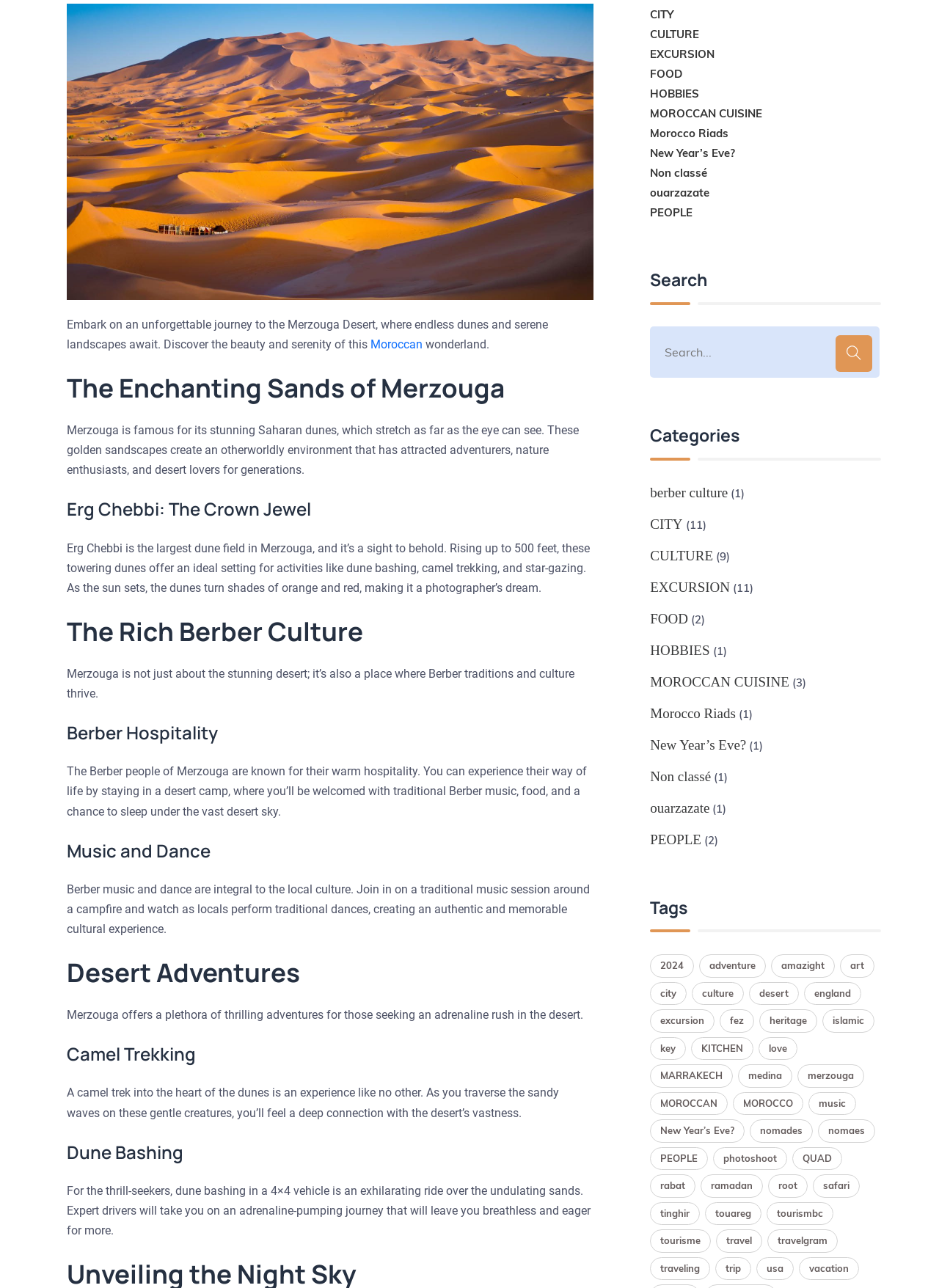How many links are there in the categories section?
Offer a detailed and full explanation in response to the question.

By counting the links in the categories section, I found that there are 11 links, including 'berber culture', 'CITY', 'CULTURE', 'EXCURSION', 'FOOD', 'HOBBIES', 'MOROCCAN CUISINE', 'Morocco Riads', 'New Year’s Eve?', 'Non classé', and 'ouarzazate'.